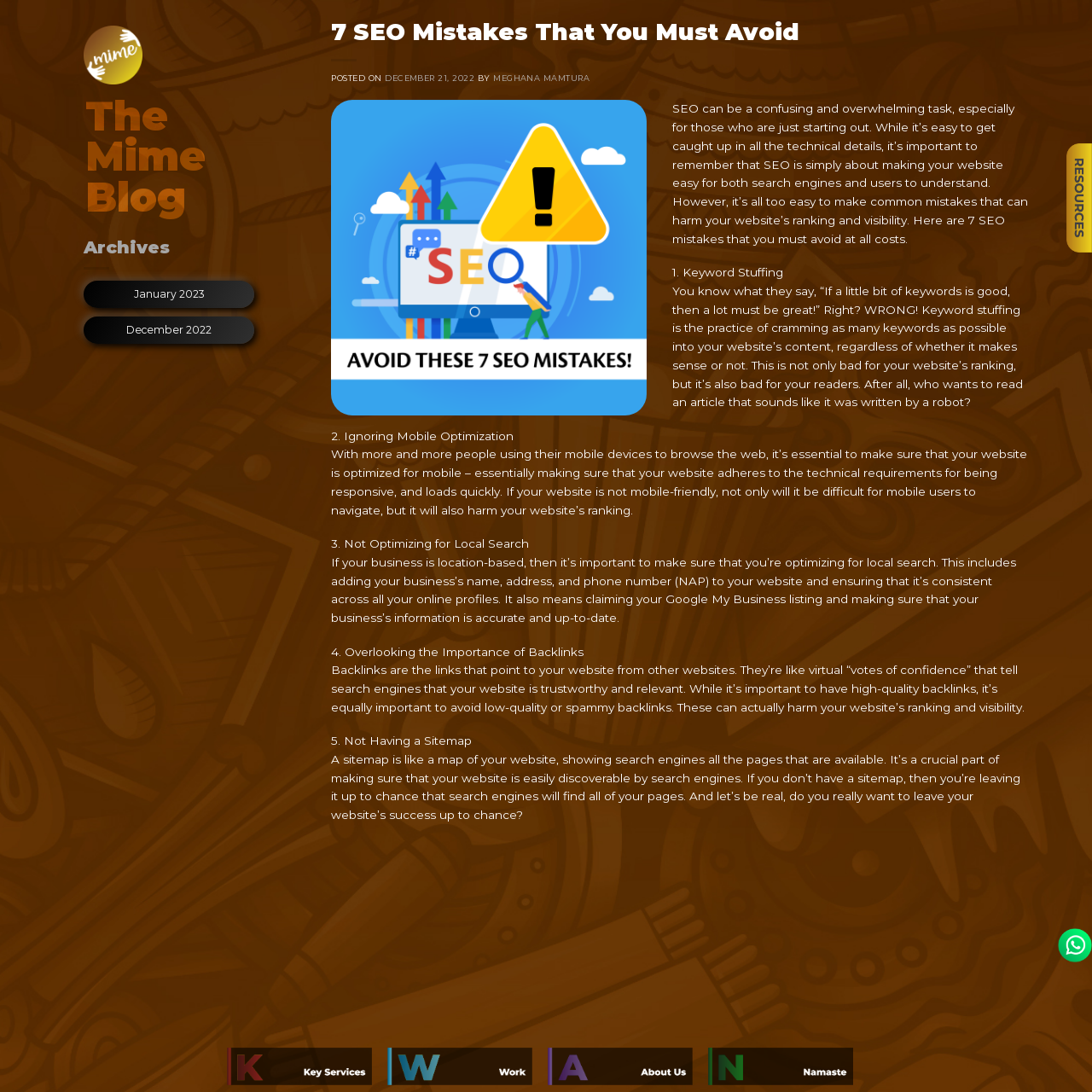Locate and extract the headline of this webpage.

The
Mime
Blog